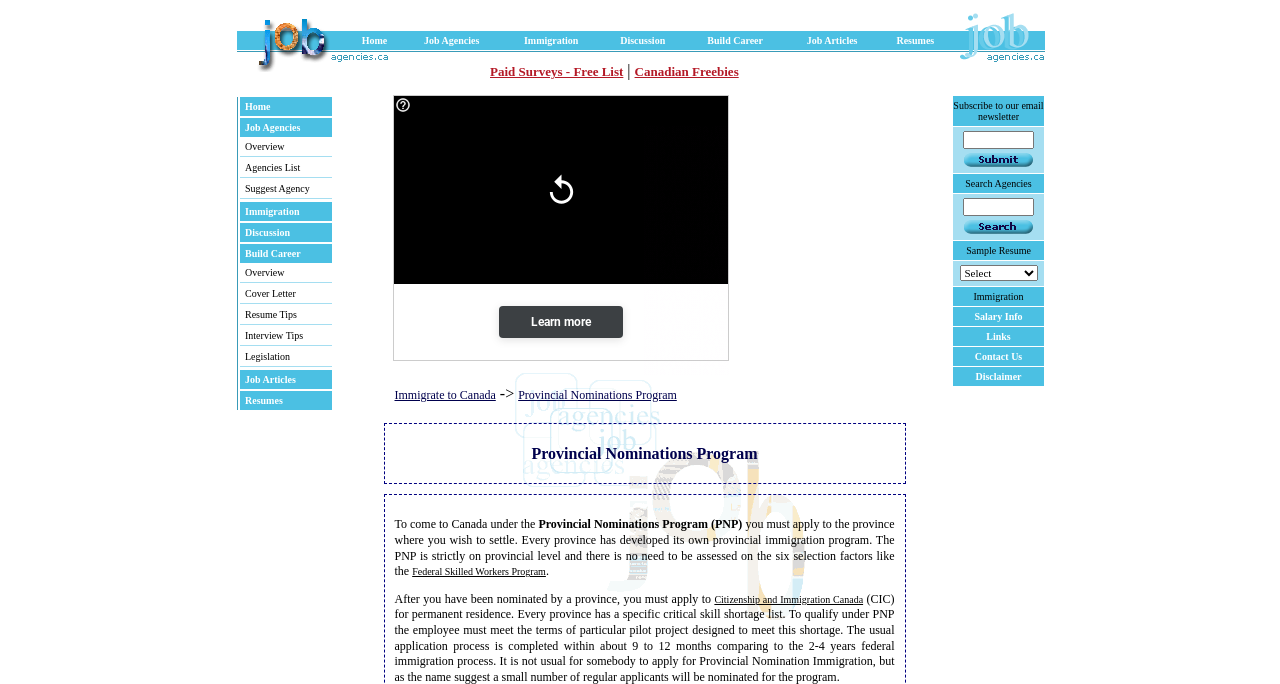Elaborate on the information and visuals displayed on the webpage.

This webpage is a Canada jobs search site that provides information and resources for job seekers. At the top of the page, there is a row of images and a table with three cells. The first cell contains two images, the second cell has an image and a table with multiple rows, and the third cell has an image.

Below the top row, there is a table with two rows. The first row has two cells, with the first cell containing an image and text "Canada jobs" and the second cell having a table with multiple rows and columns. The table has links to various job-related topics such as "Home", "Job Agencies", "Immigration", "Discussion", "Build Career", "Job Articles", and "Resumes". Each link is accompanied by an image.

The second row of the table has two cells, with the first cell containing a link to "Paid Surveys - Free List | Canadian Freebies" and the second cell having an image and text "Canada jobs".

On the right side of the page, there is a table with multiple rows, each containing a link to a job-related topic such as "Home", "Job Agencies", "Overview", and "Agencies List". Each link is accompanied by an image.

Overall, the webpage is organized into sections with clear headings and links to various job-related resources, making it easy for users to navigate and find the information they need.